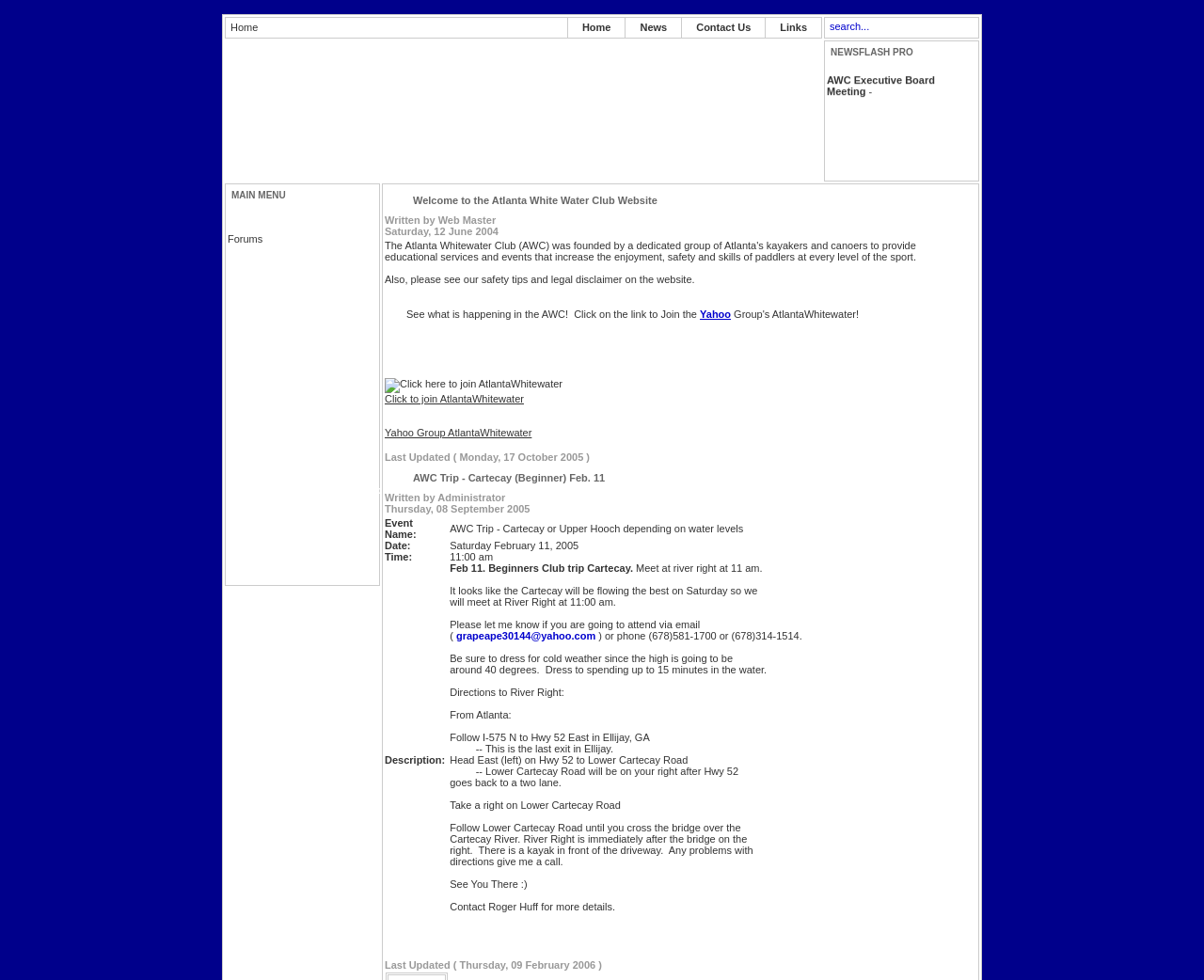What is the time of the NEWSFLASH PRO event?
Could you give a comprehensive explanation in response to this question?

The time of the NEWSFLASH PRO event can be found in the text on the webpage, which states 'Time: 7:00PM - 9:00PM EDT (GMT-04:00)'.